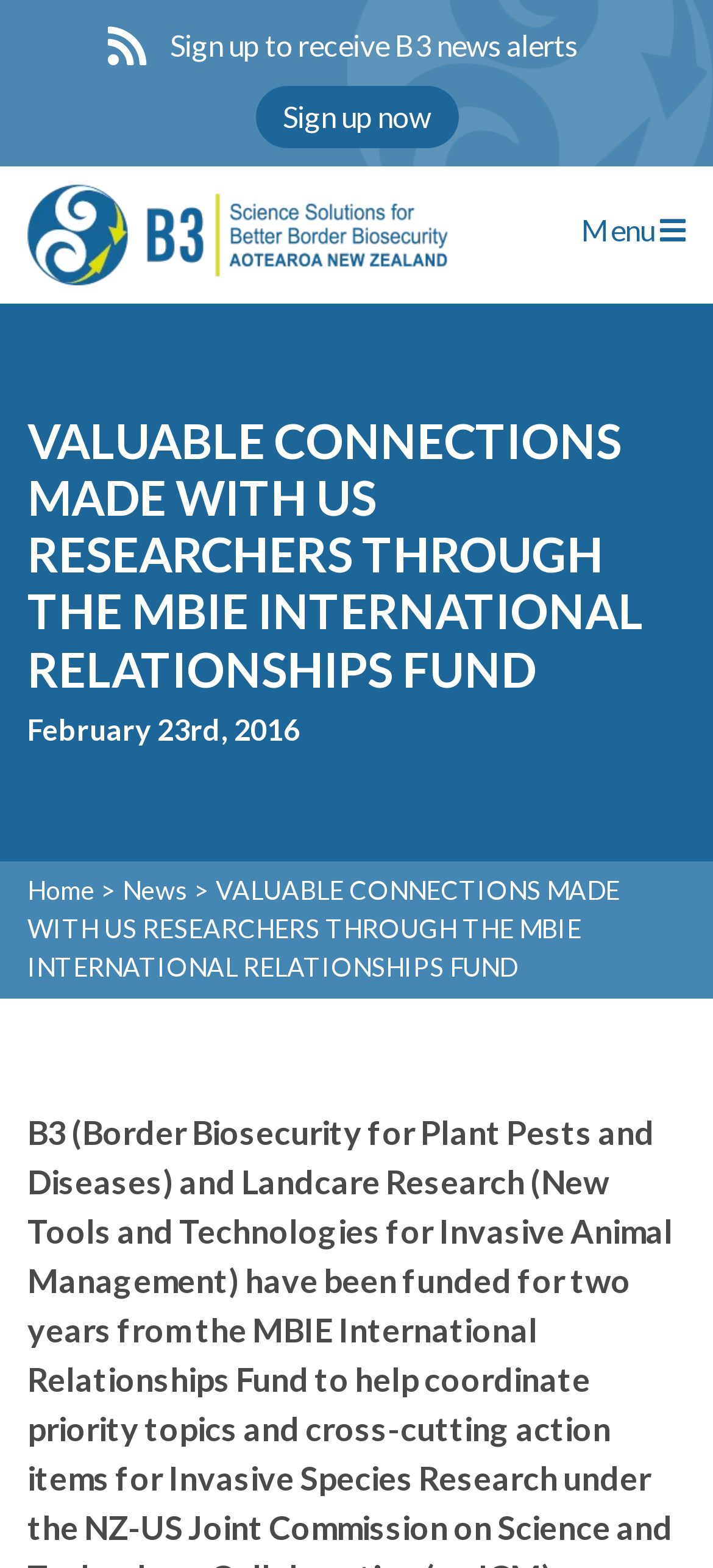Provide a thorough description of this webpage.

The webpage appears to be an article or news page, with a prominent heading "VALUABLE CONNECTIONS MADE WITH US RESEARCHERS THROUGH THE MBIE INTERNATIONAL RELATIONSHIPS FUND" located near the top center of the page. Below the heading, there is a date "February 23rd, 2016" positioned to the left.

To the top right, there is a section with a "Sign up to receive B3 news alerts" text, accompanied by a "Sign up now" link and an image. Next to this section, there is a "Menu" link.

On the top left, there is a navigation menu with links to "Home" and "News", separated by a ">" symbol.

The main content of the page is a block of text with the same title as the heading, "VALUABLE CONNECTIONS MADE WITH US RESEARCHERS THROUGH THE MBIE INTERNATIONAL RELATIONSHIPS FUND", which takes up a significant portion of the page.